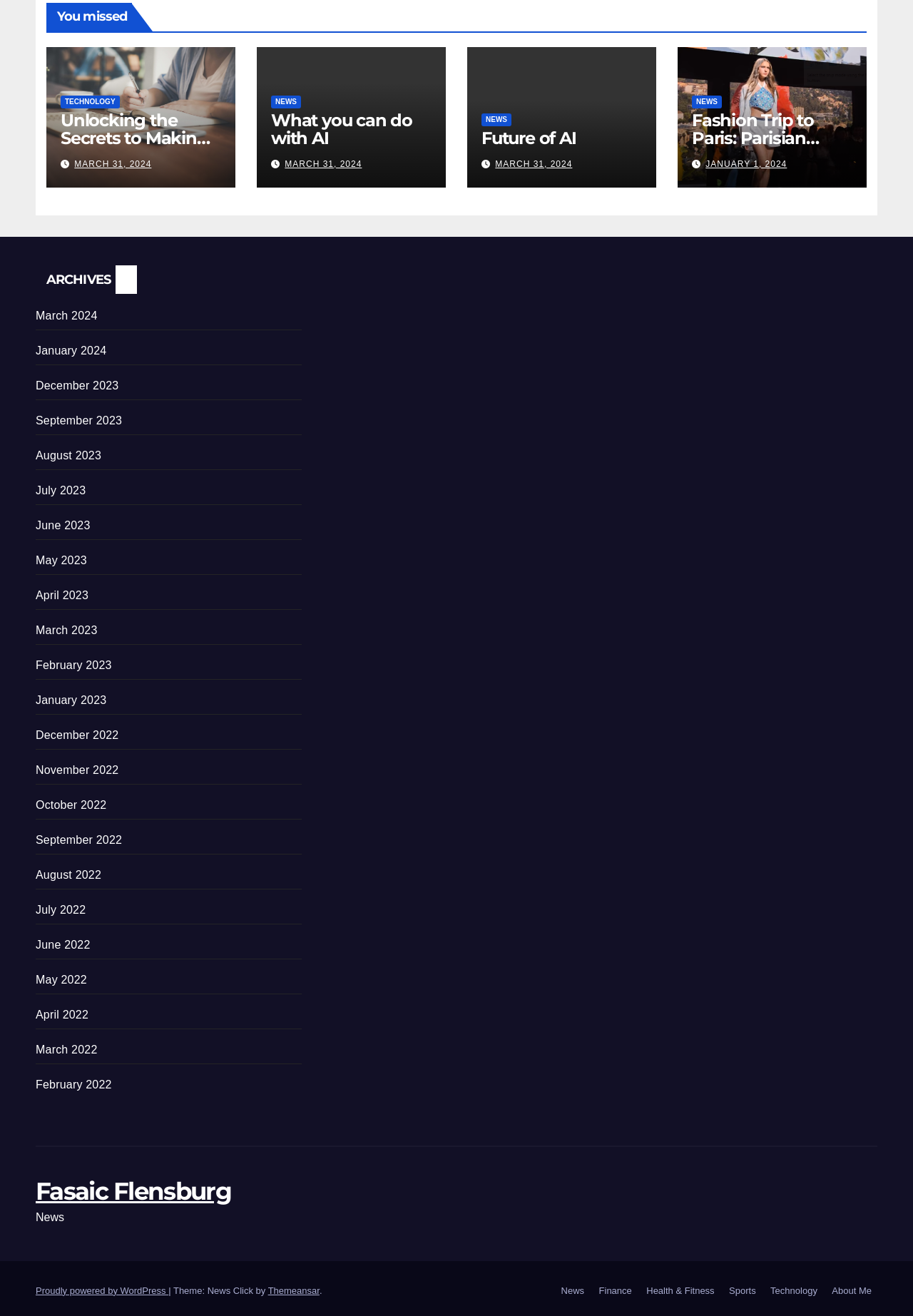Please determine the bounding box coordinates of the clickable area required to carry out the following instruction: "Click on the 'TECHNOLOGY' link". The coordinates must be four float numbers between 0 and 1, represented as [left, top, right, bottom].

[0.066, 0.072, 0.131, 0.082]